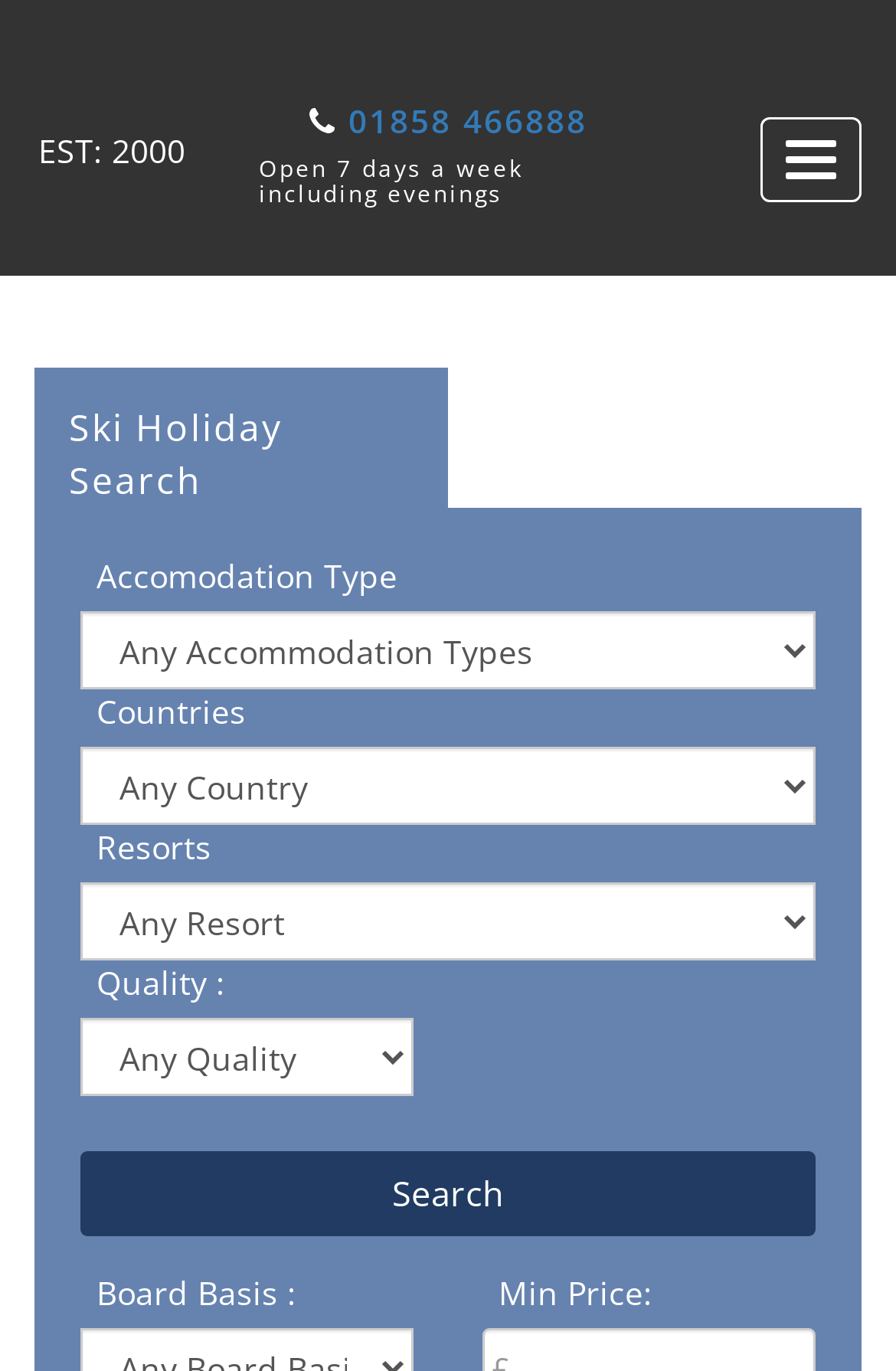Give an in-depth explanation of the webpage layout and content.

The webpage is about Snowfinders, a ski holiday search platform. At the top left, there is a link to Snowfinders with an accompanying image, both of which are relatively small. To the right of this, there is a static text "EST: 2000" and a link to a phone number "01858 466888". Below these elements, there is a heading that reads "Open 7 days a week including evenings". 

On the top right, there is a button to "Toggle navigation". Below this, there is a static text "Ski Holiday Search" which serves as a title for the search form. The search form consists of several comboboxes and static texts, including "Accommodation Type", "Countries", "Resorts", "Quality", and "Board Basis". Each combobox has a dropdown menu that can be expanded. There is also a "Min Price" field. At the bottom of the search form, there is a "Search" button.